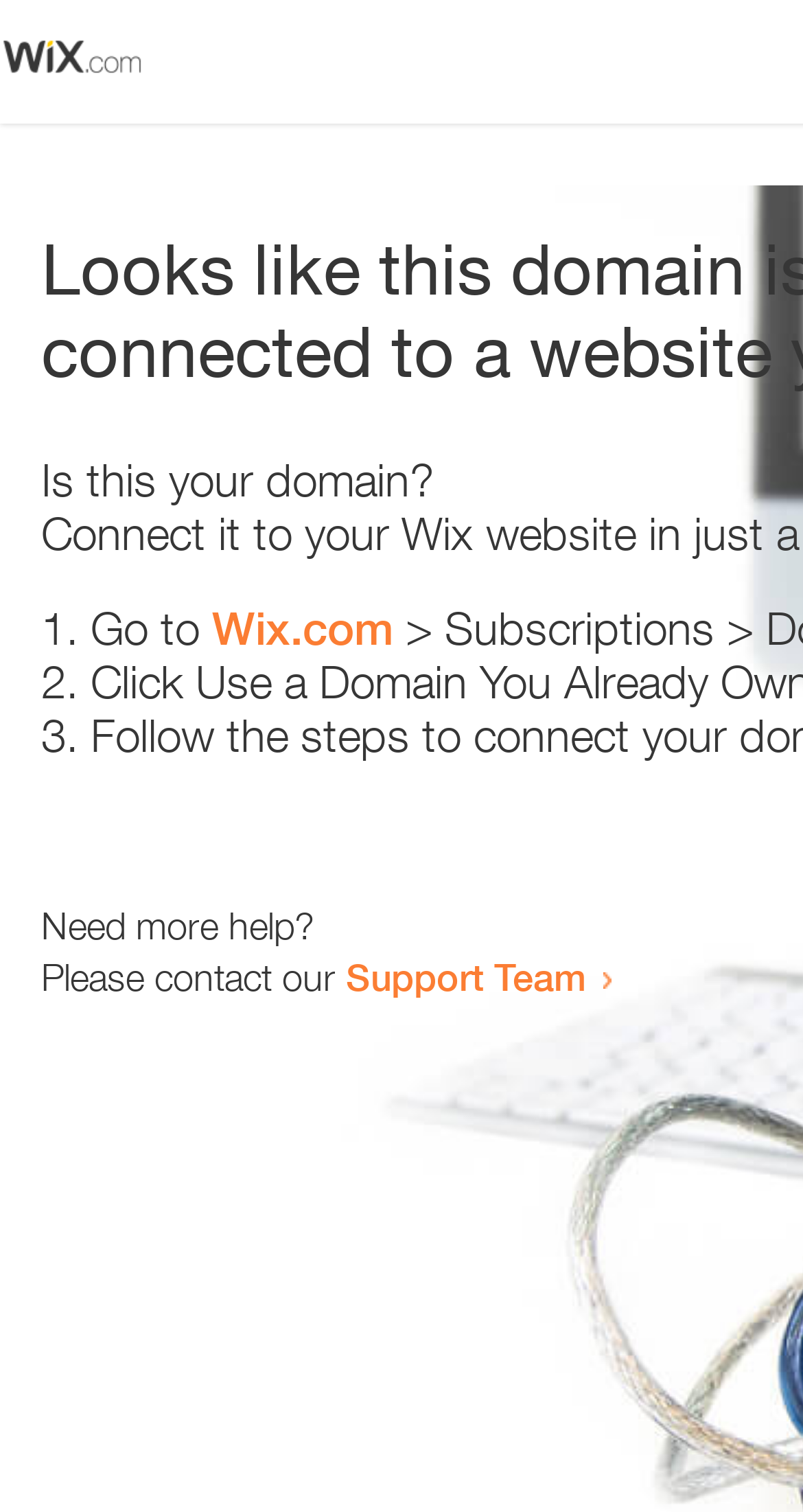Based on the element description "Support Team", predict the bounding box coordinates of the UI element.

[0.431, 0.631, 0.731, 0.661]